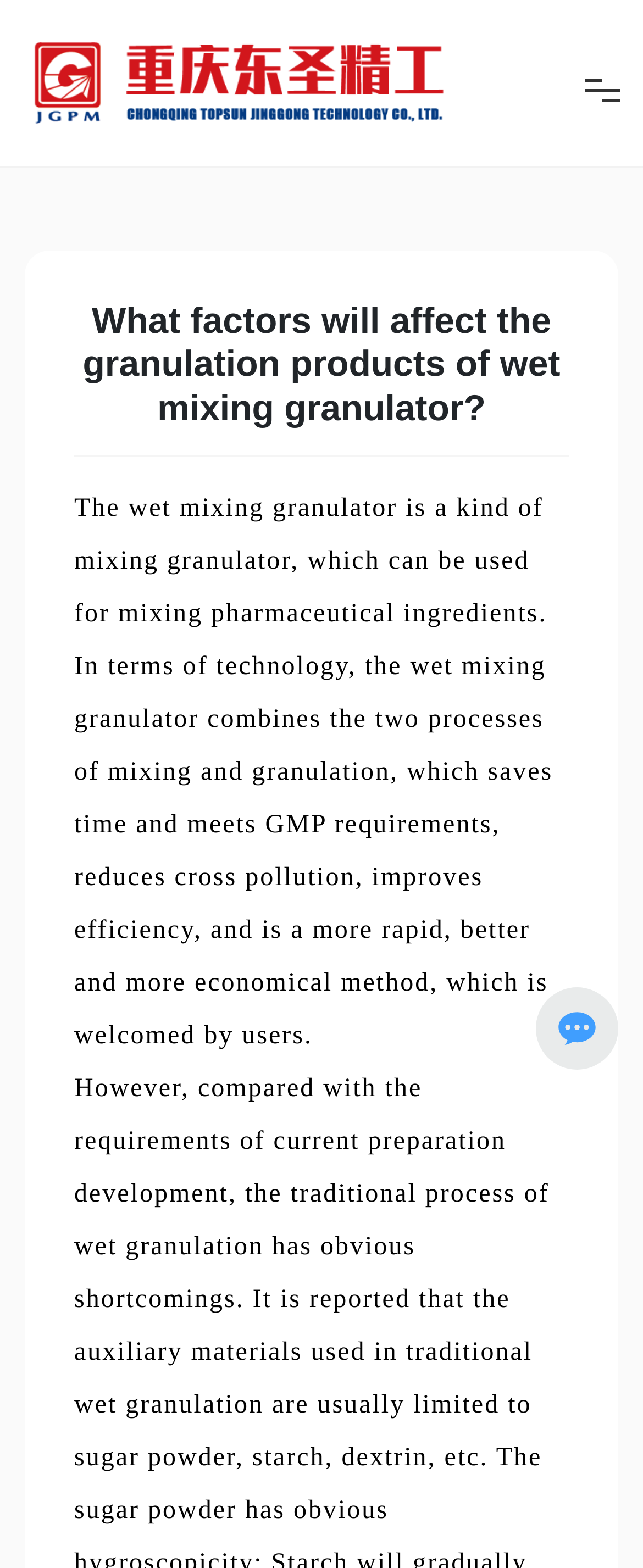Identify the bounding box coordinates of the clickable region required to complete the instruction: "go to home page". The coordinates should be given as four float numbers within the range of 0 and 1, i.e., [left, top, right, bottom].

[0.754, 0.076, 0.962, 0.139]